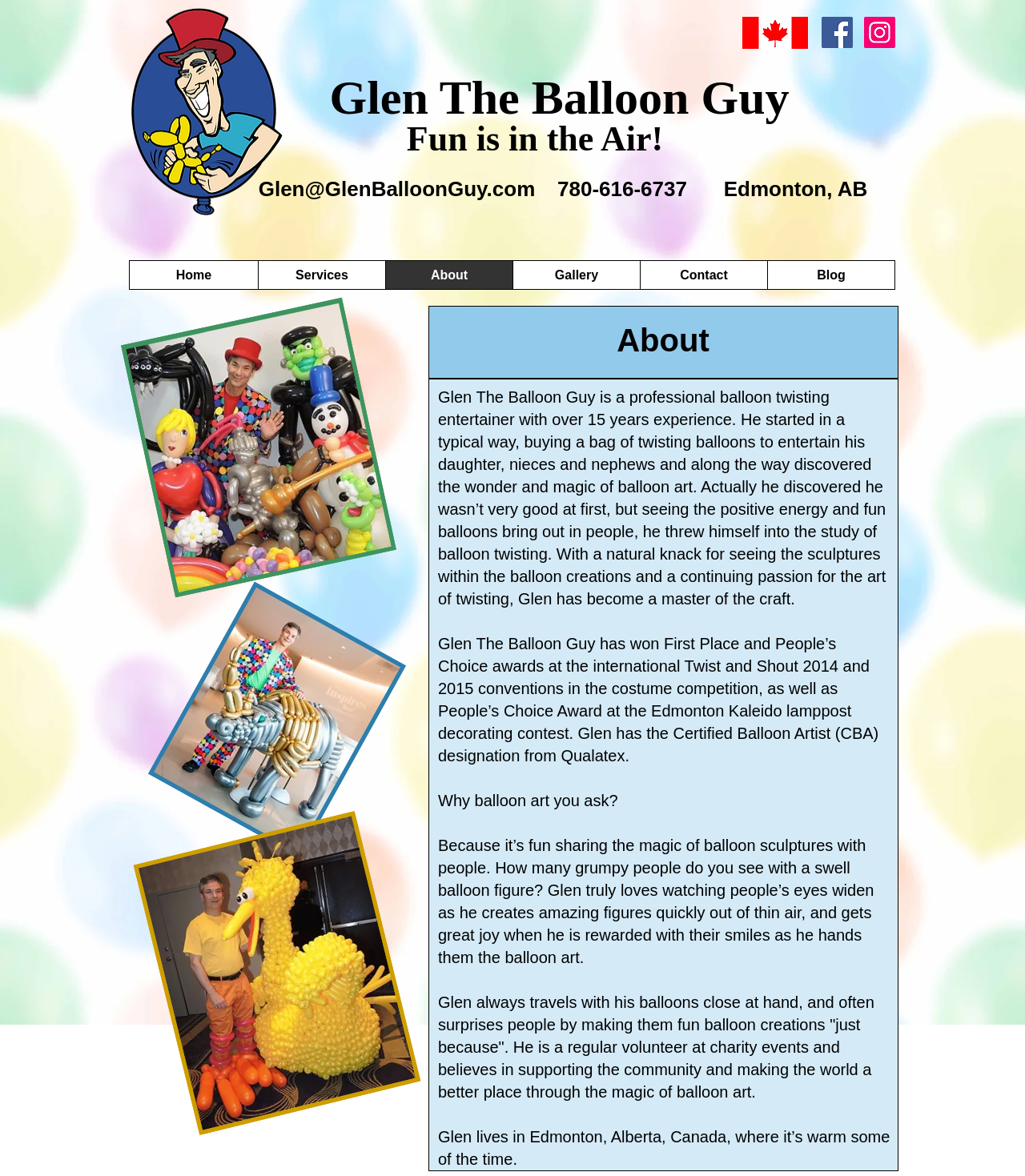What is the name of the balloon guy?
Give a single word or phrase as your answer by examining the image.

Glen